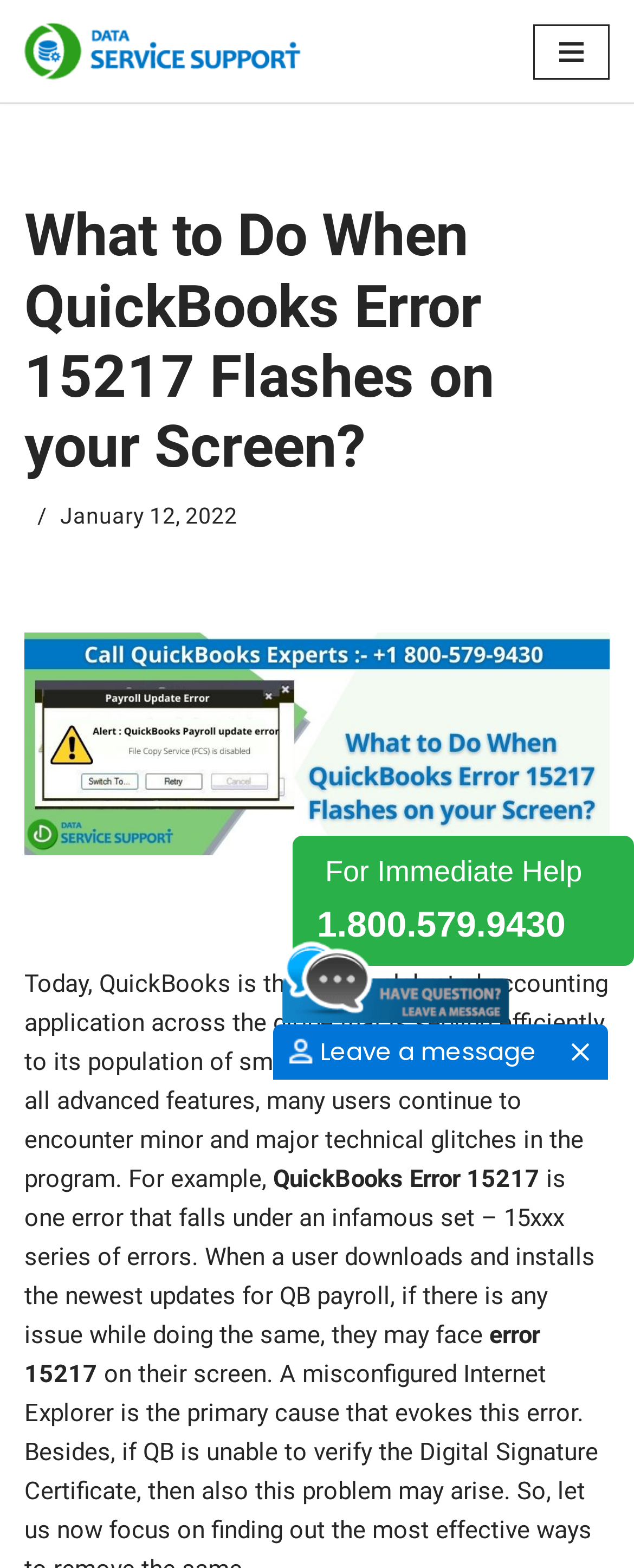What is the navigation menu button for?
Deliver a detailed and extensive answer to the question.

The button element at coordinates [0.841, 0.015, 0.962, 0.05] is labeled as 'Navigation Menu' and is likely used to navigate through the webpage or access other sections of the website.